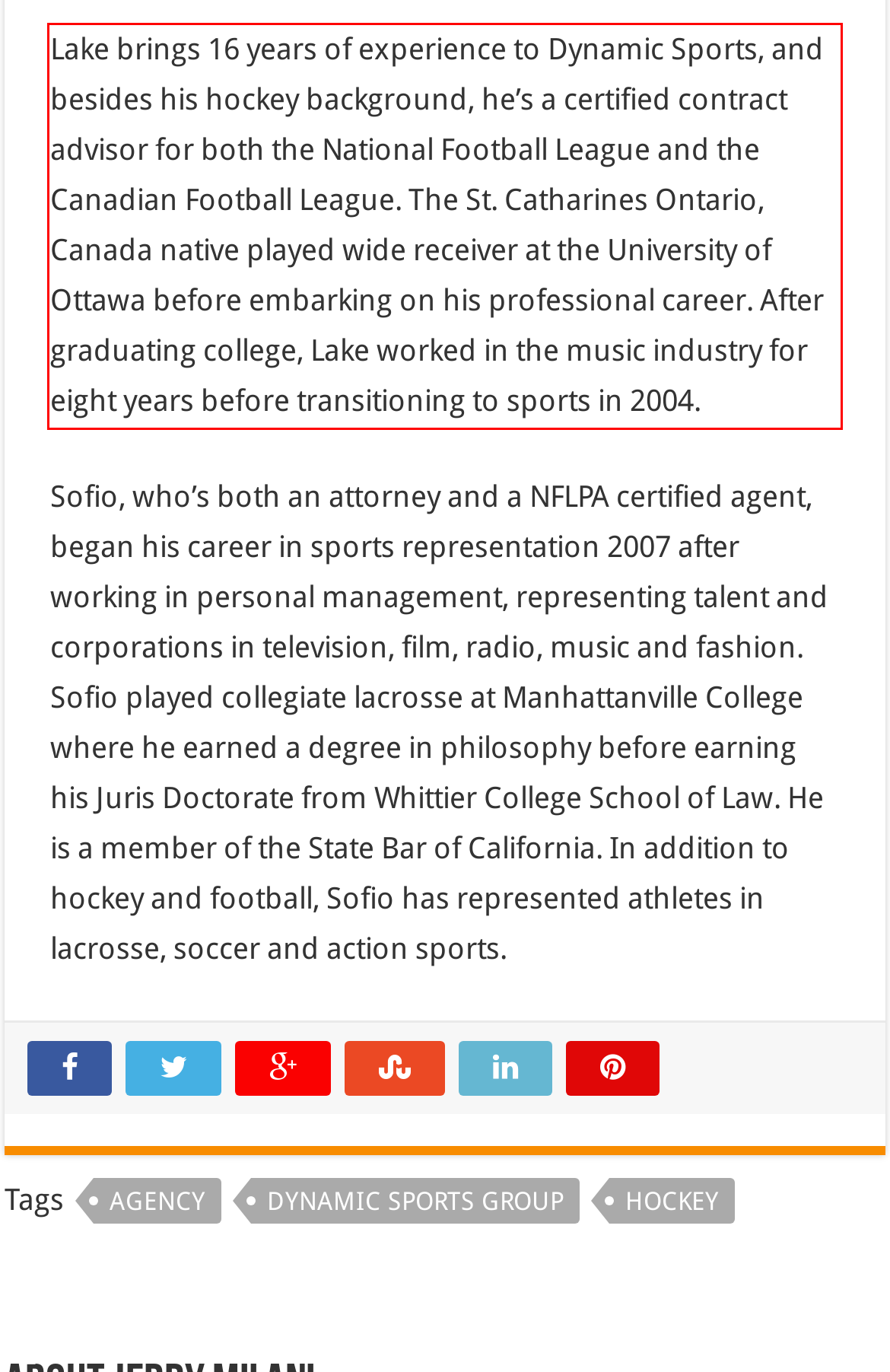Given a webpage screenshot with a red bounding box, perform OCR to read and deliver the text enclosed by the red bounding box.

Lake brings 16 years of experience to Dynamic Sports, and besides his hockey background, he’s a certified contract advisor for both the National Football League and the Canadian Football League. The St. Catharines Ontario, Canada native played wide receiver at the University of Ottawa before embarking on his professional career. After graduating college, Lake worked in the music industry for eight years before transitioning to sports in 2004.